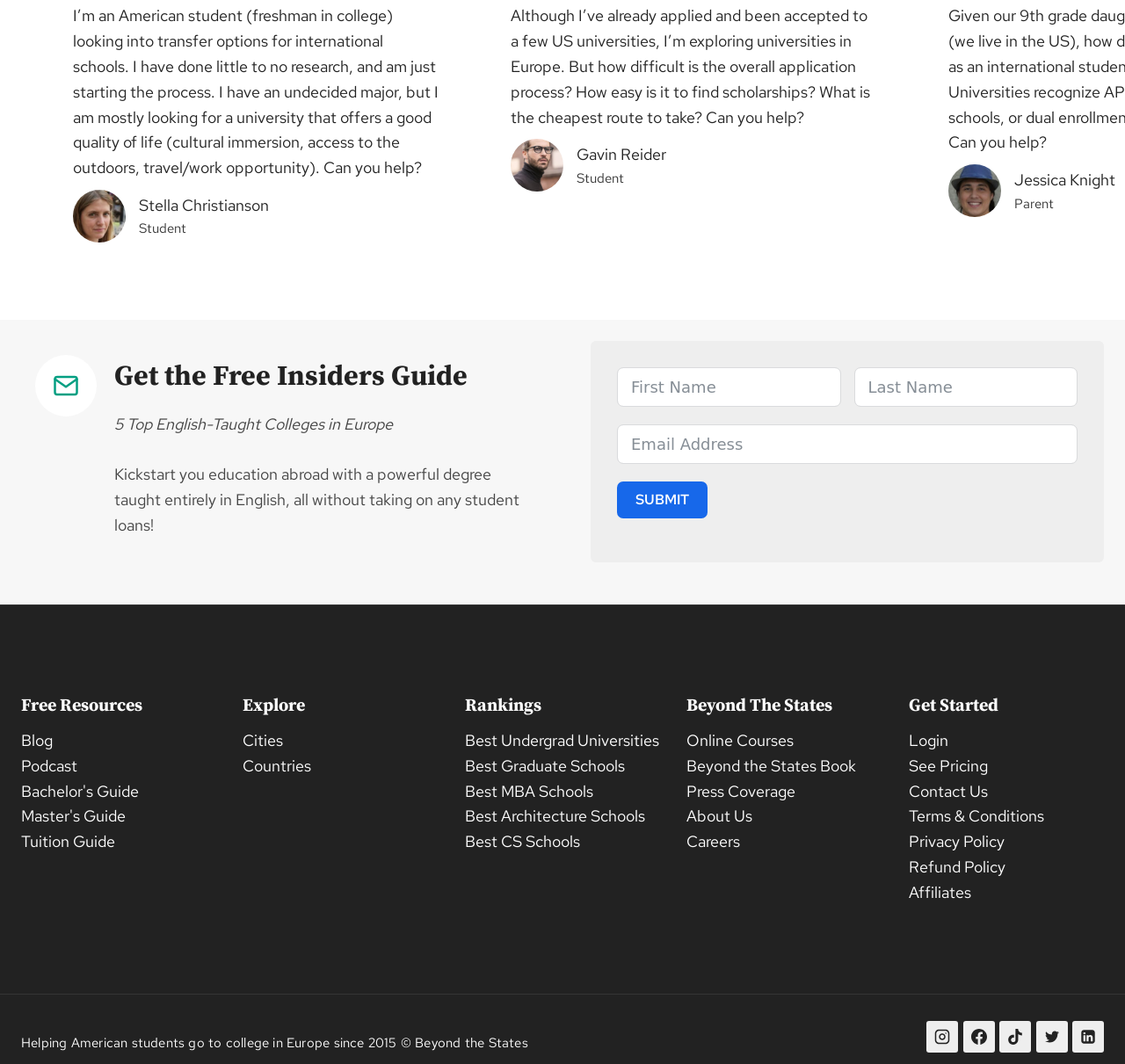Could you highlight the region that needs to be clicked to execute the instruction: "Explore cities"?

[0.216, 0.686, 0.252, 0.705]